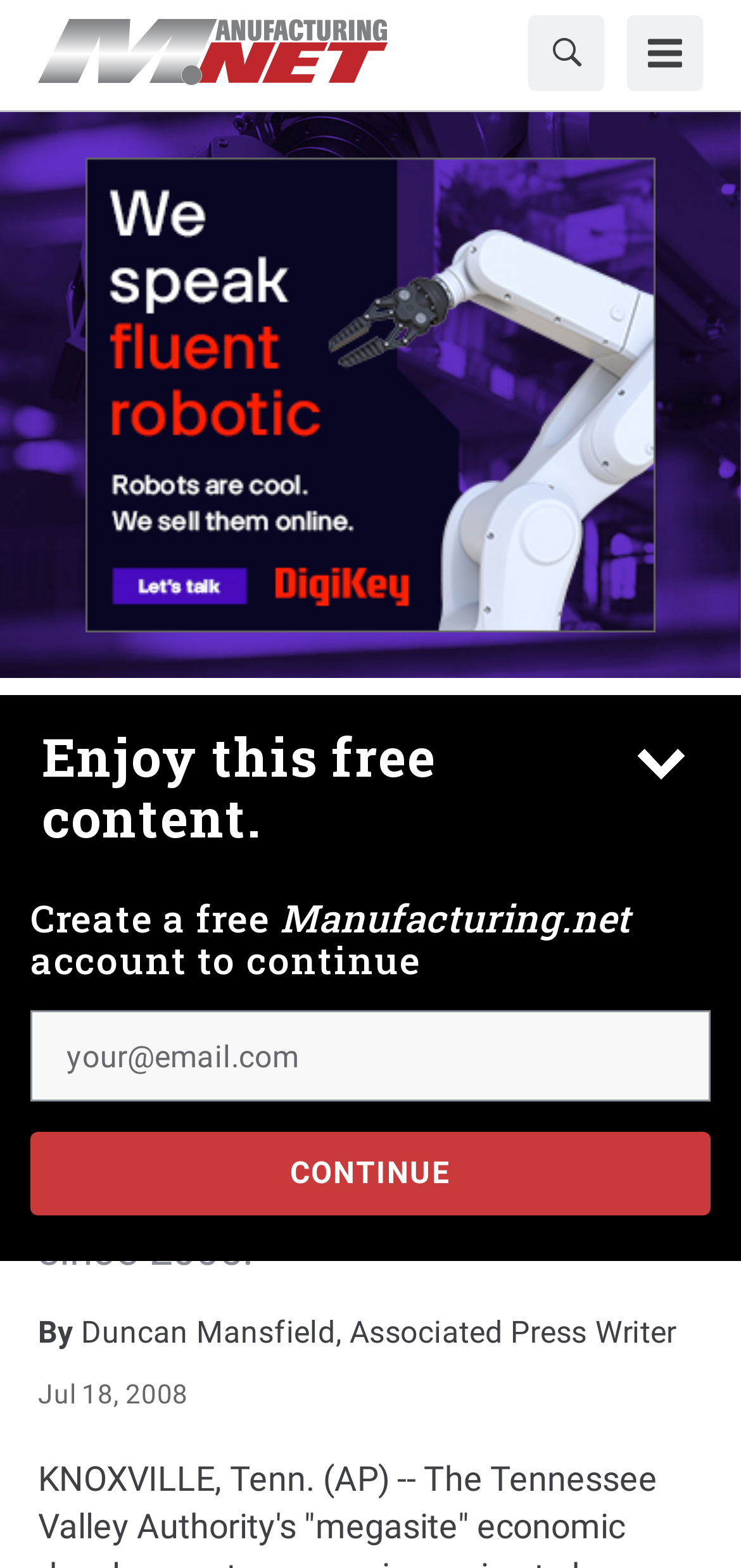Provide the bounding box coordinates of the HTML element described by the text: "title="CLICK HERE FOR MORE INFORMATION"".

[0.0, 0.071, 1.0, 0.432]